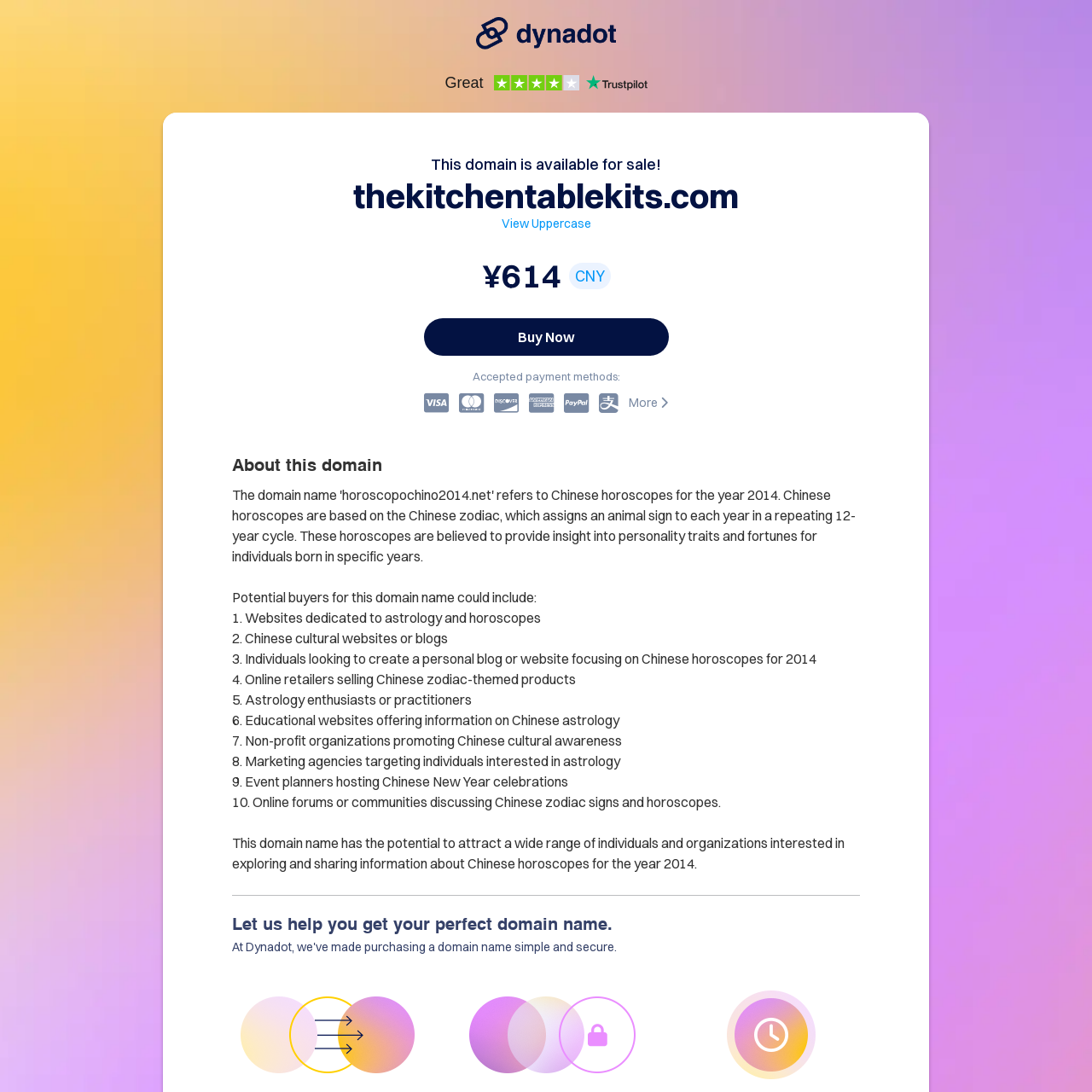Give a concise answer of one word or phrase to the question: 
What is the name of the domain for sale?

thekitchentablekits.com